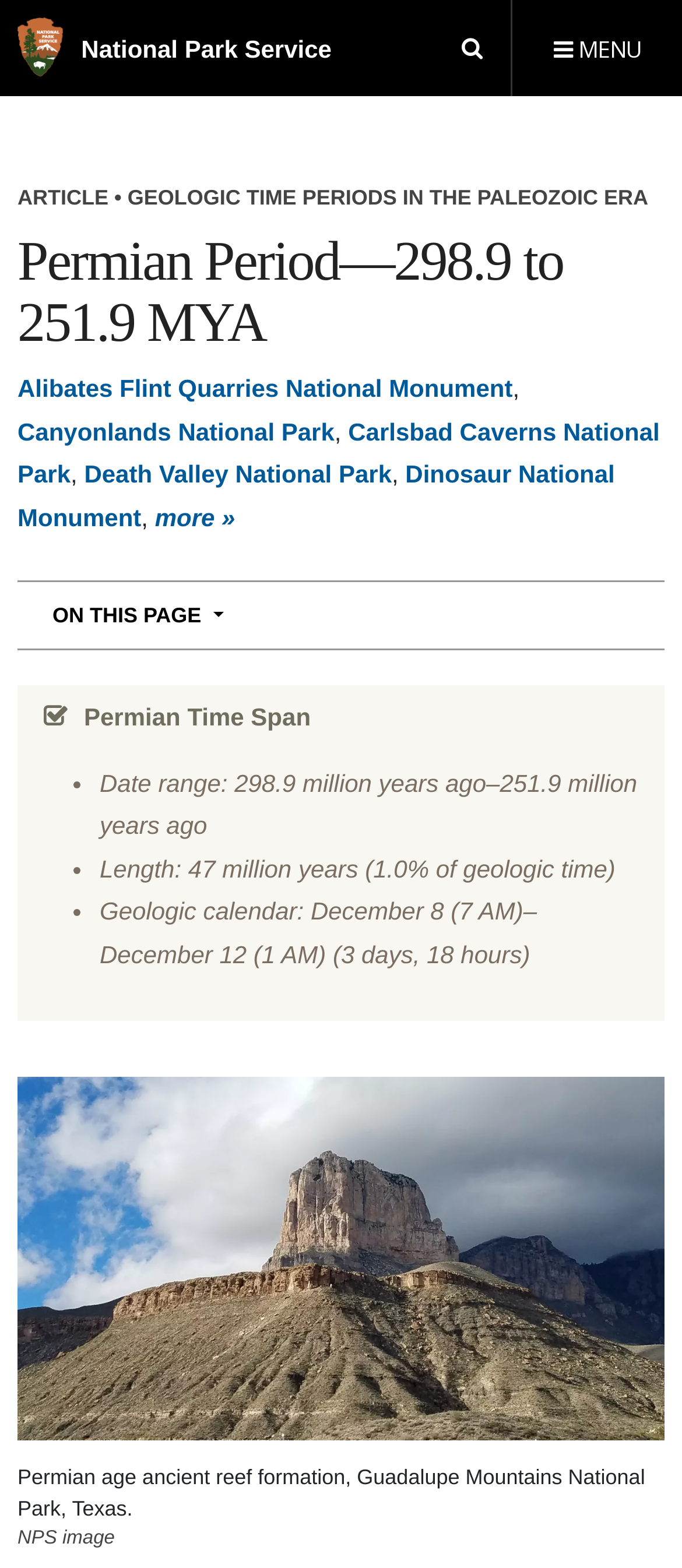Using the description "National Park Service", locate and provide the bounding box of the UI element.

[0.0, 0.0, 0.512, 0.061]